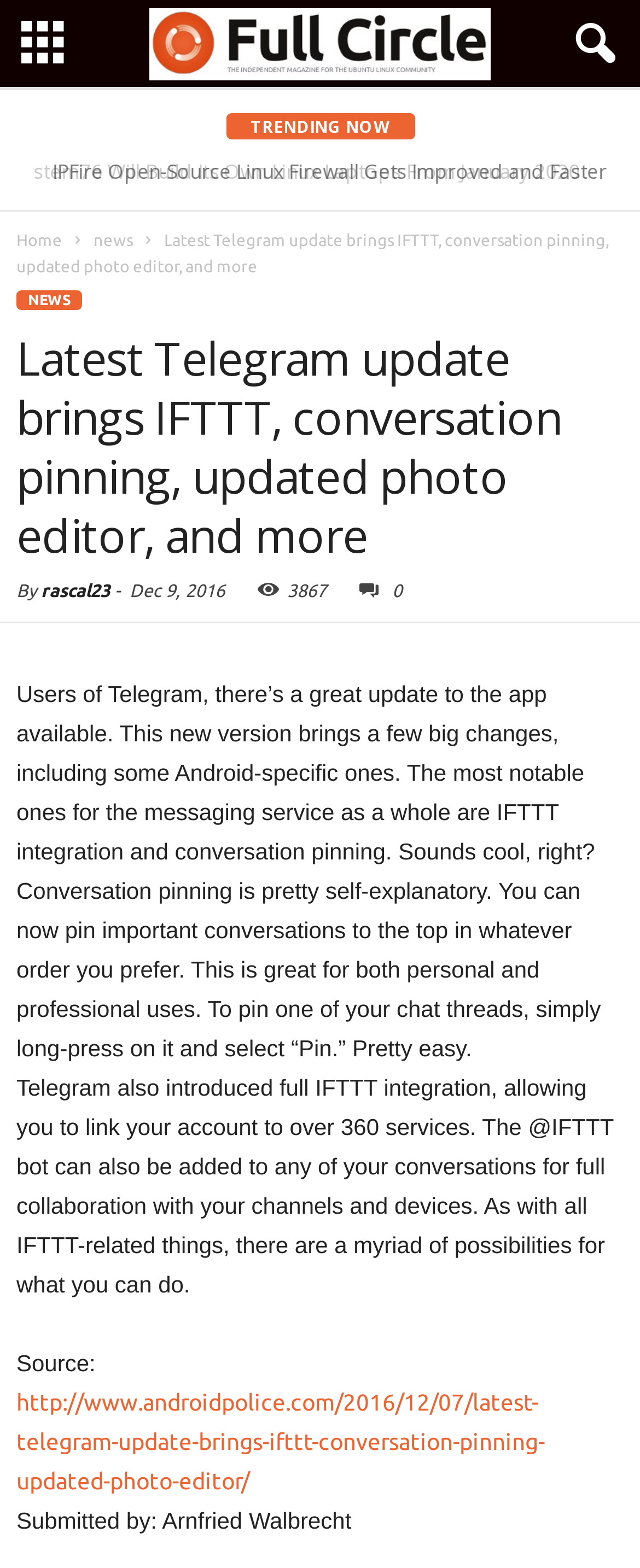Please locate the bounding box coordinates for the element that should be clicked to achieve the following instruction: "Click the 'NEWS' link". Ensure the coordinates are given as four float numbers between 0 and 1, i.e., [left, top, right, bottom].

[0.026, 0.185, 0.128, 0.198]